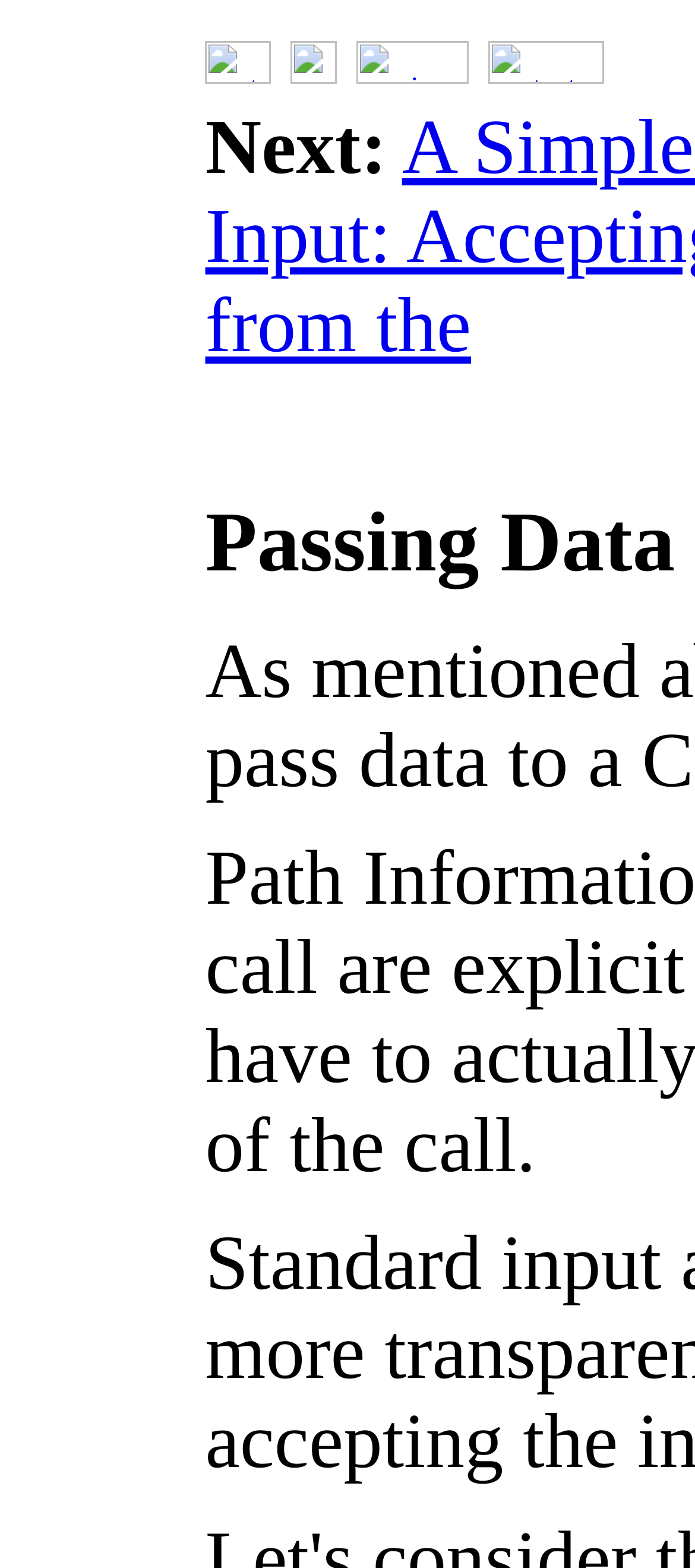Answer the question in one word or a short phrase:
How many images are on this webpage?

4